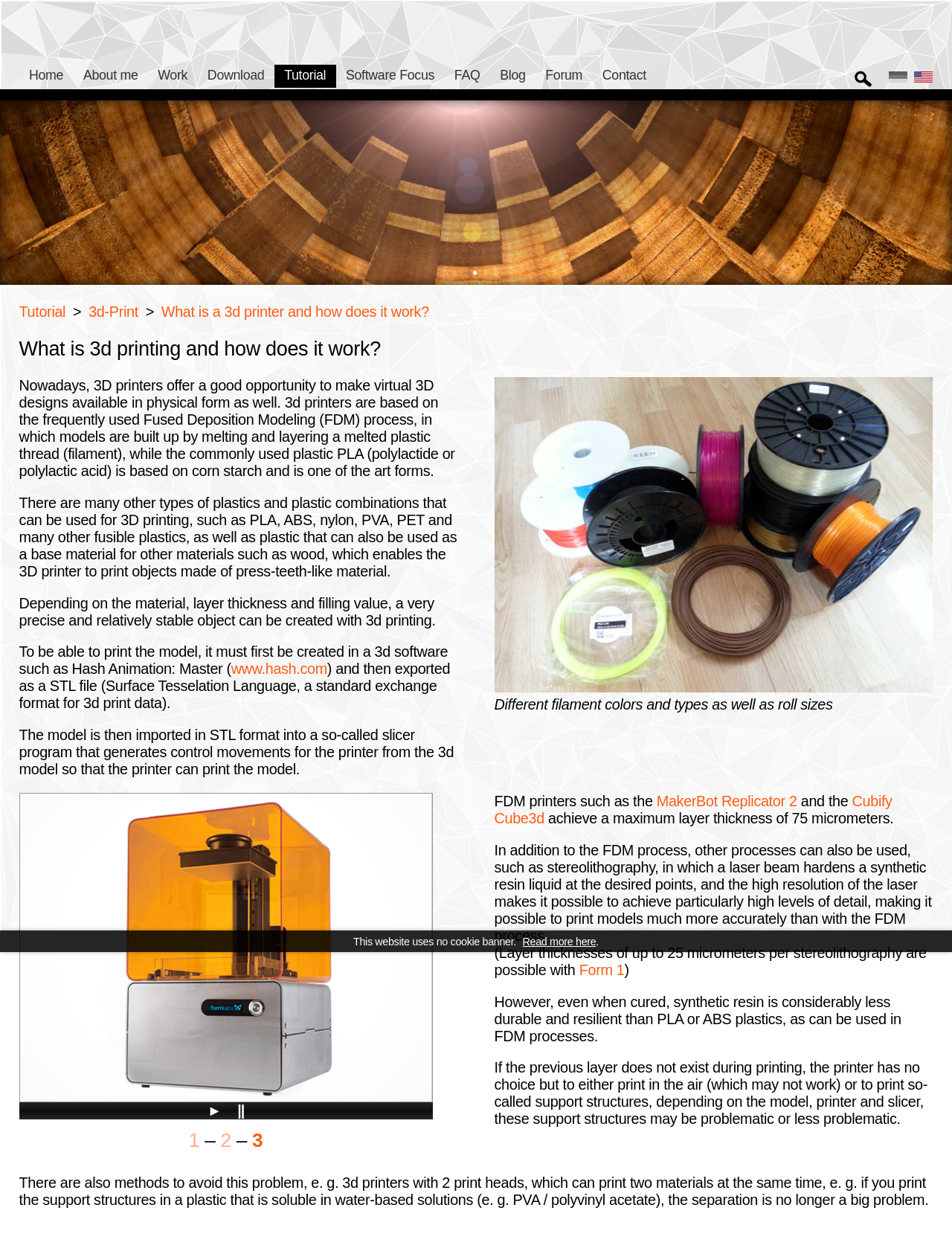Can you find the bounding box coordinates for the element that needs to be clicked to execute this instruction: "Read more about Hash Animation: Master"? The coordinates should be given as four float numbers between 0 and 1, i.e., [left, top, right, bottom].

[0.243, 0.526, 0.344, 0.539]